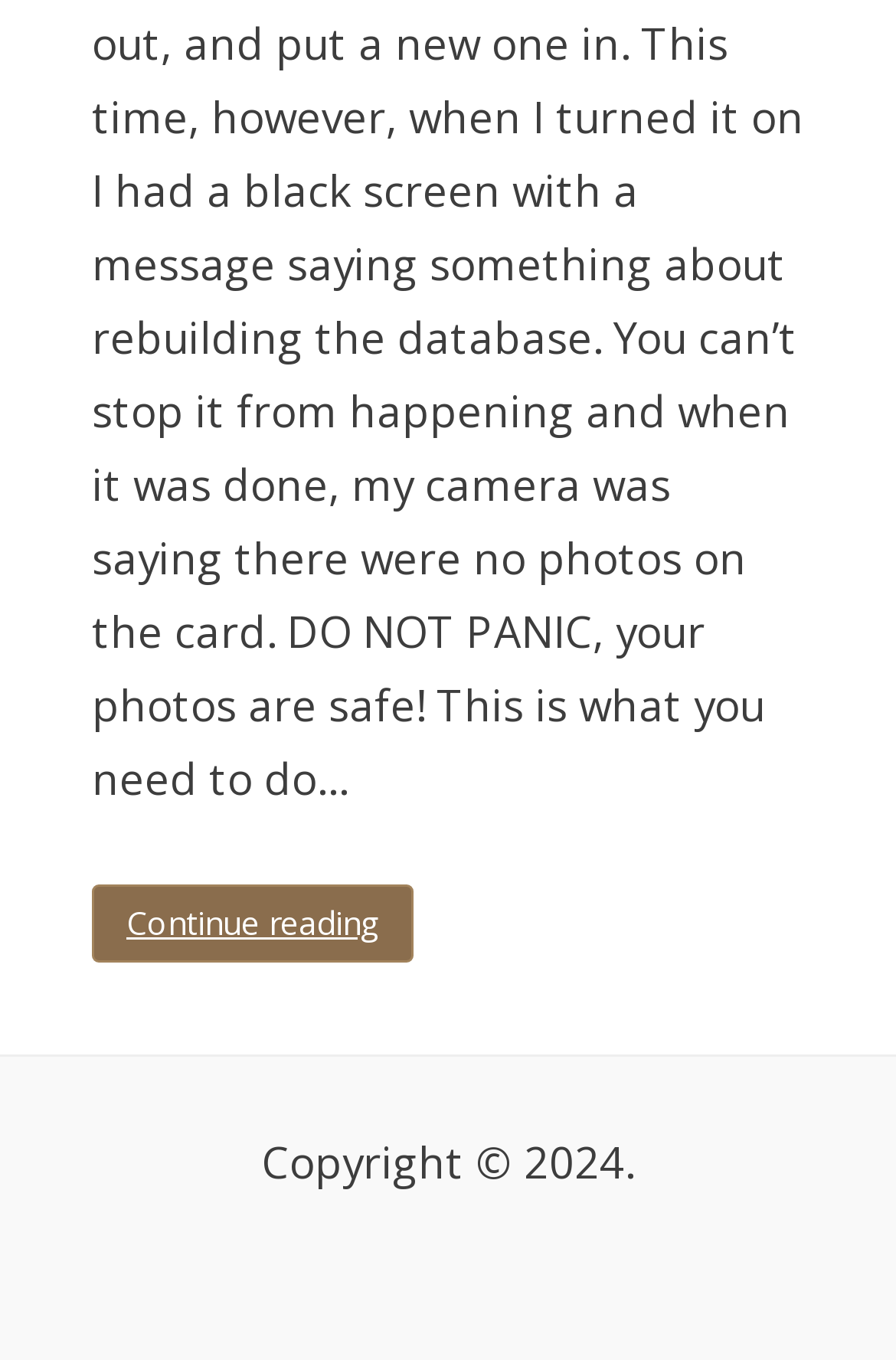Locate the bounding box coordinates of the element to click to perform the following action: 'Go to 'help' section'. The coordinates should be given as four float values between 0 and 1, in the form of [left, top, right, bottom].

[0.1, 0.88, 0.164, 0.908]